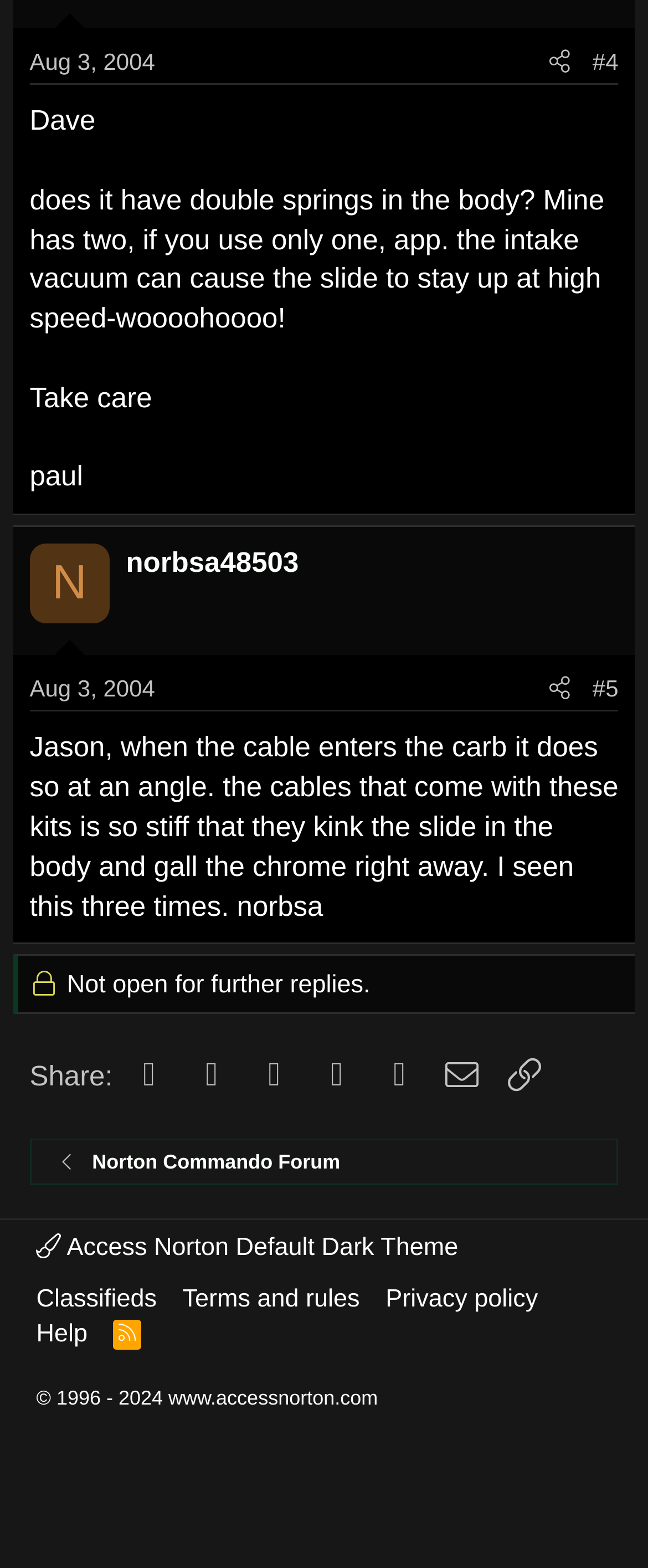What is the date of the second article?
Using the visual information from the image, give a one-word or short-phrase answer.

Aug 3, 2004